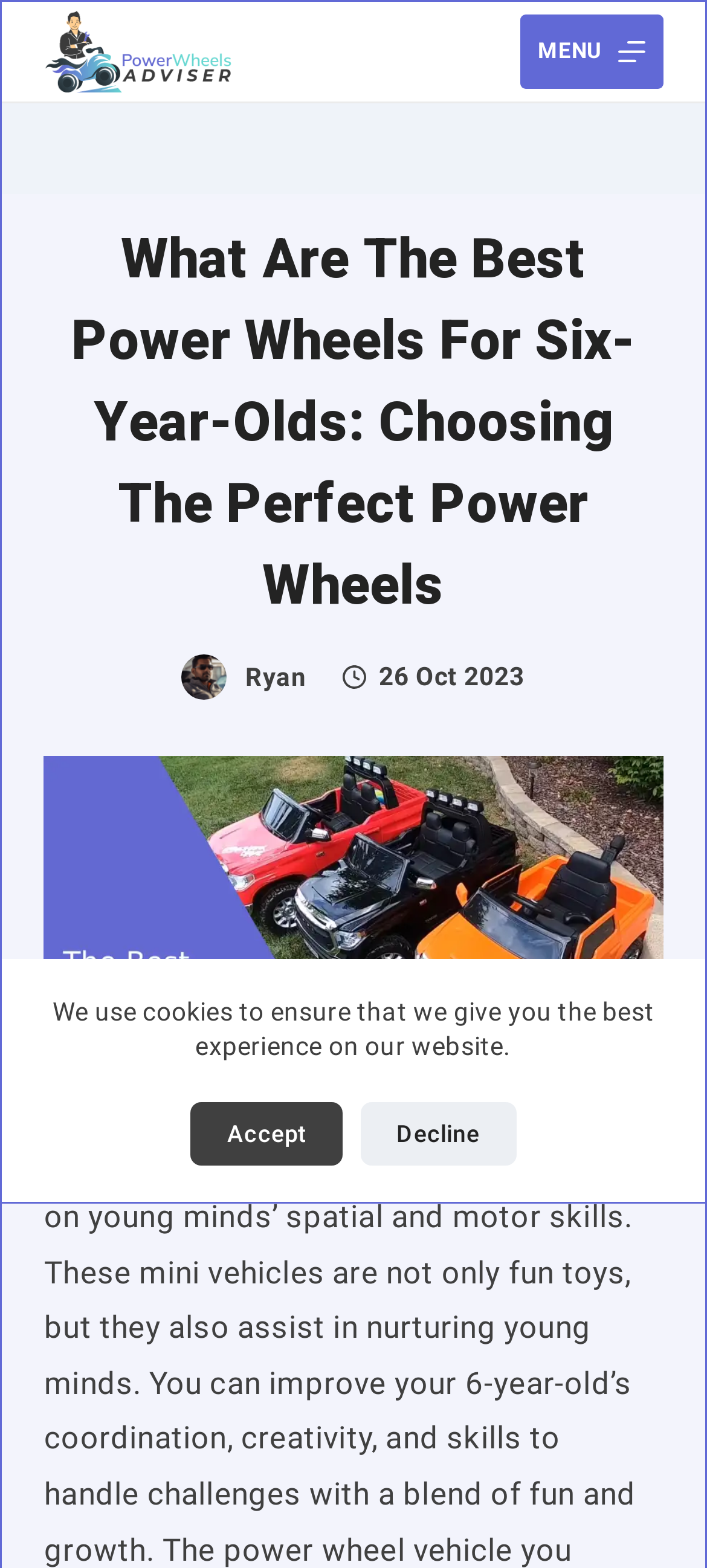Reply to the question below using a single word or brief phrase:
What is the topic of the main article?

Best Power Wheels for 6-year-olds